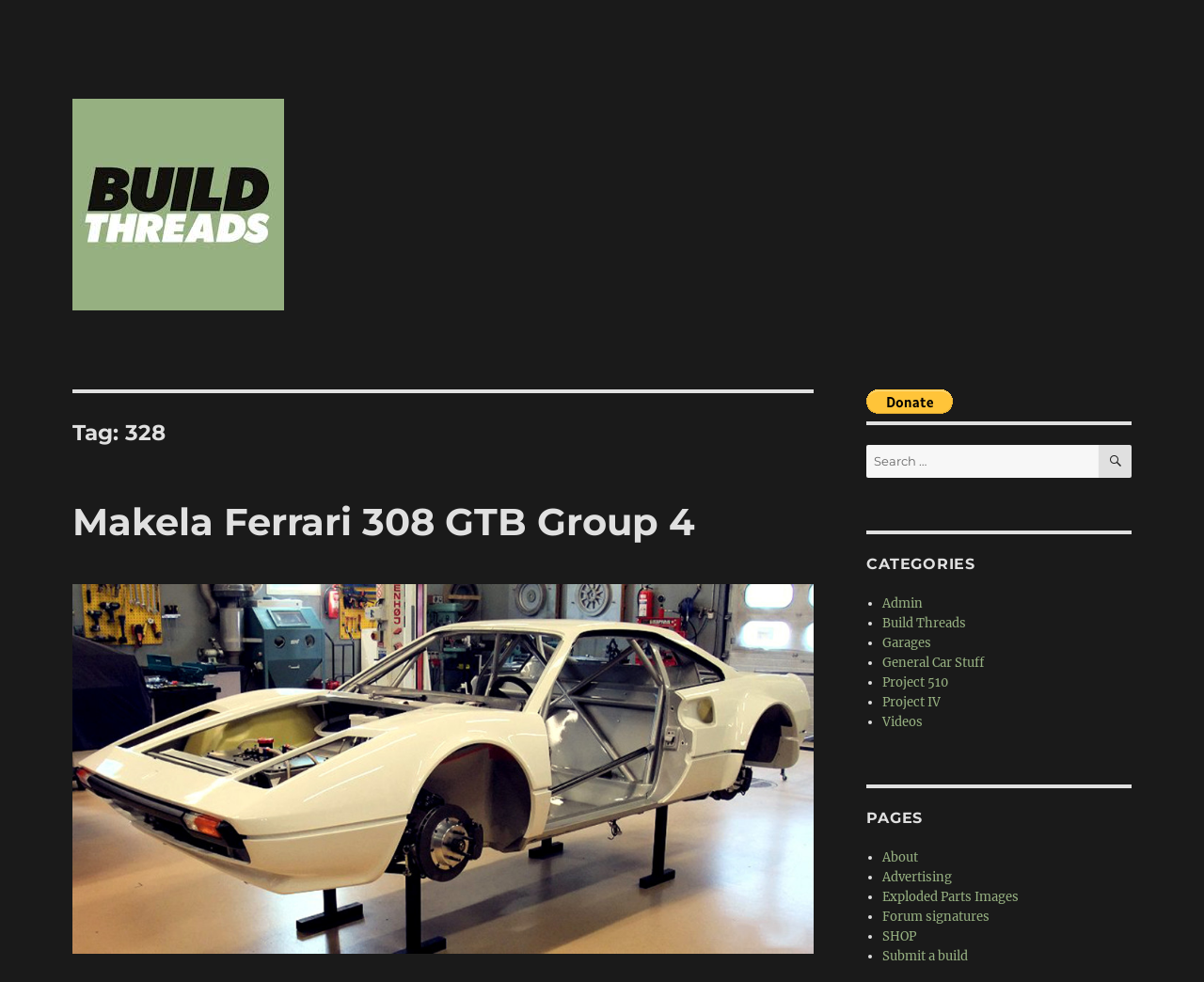Identify the bounding box coordinates of the area that should be clicked in order to complete the given instruction: "Submit a build". The bounding box coordinates should be four float numbers between 0 and 1, i.e., [left, top, right, bottom].

[0.733, 0.966, 0.804, 0.982]